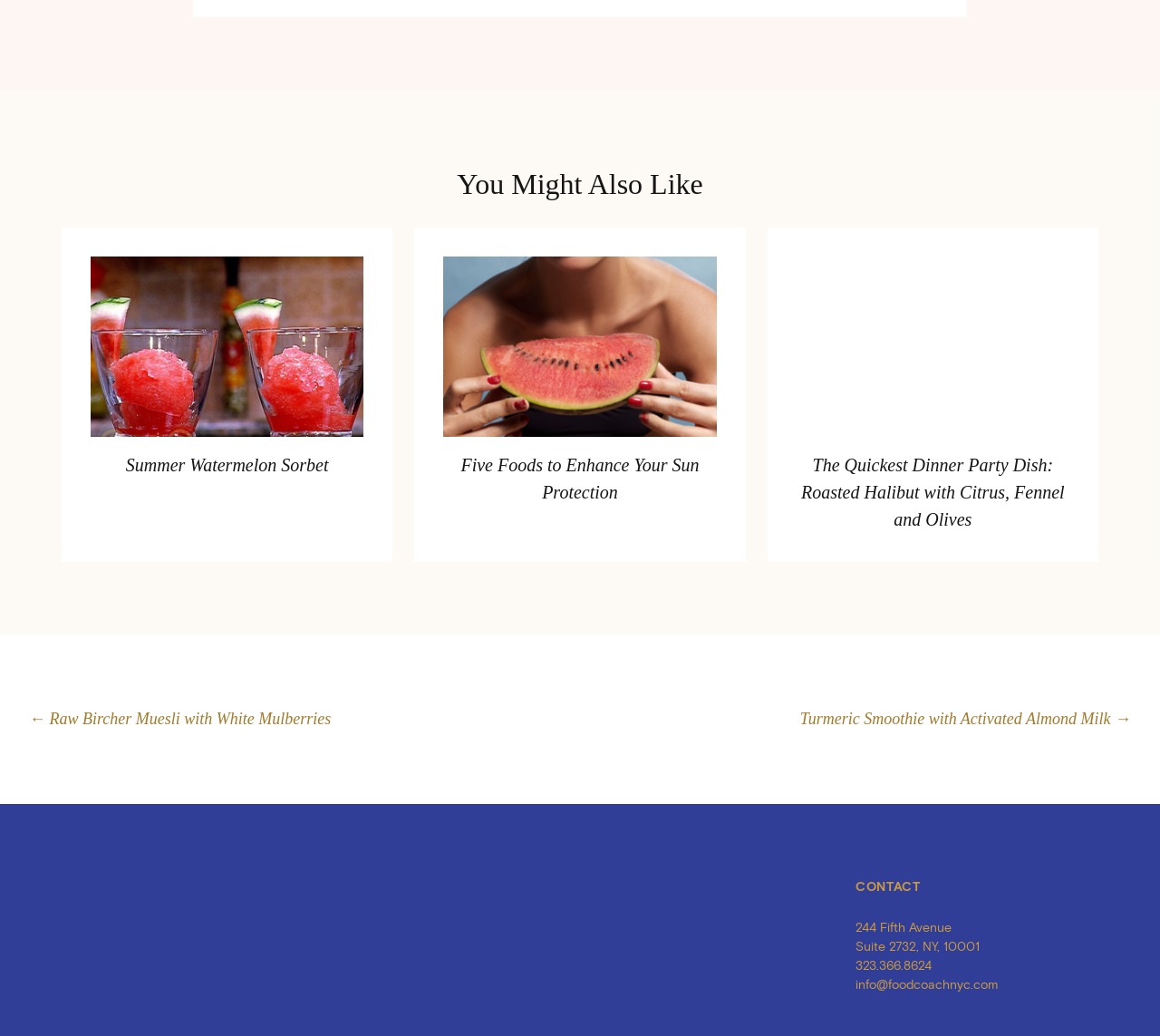Provide a short answer using a single word or phrase for the following question: 
What is the address of the food coach?

244 Fifth Avenue, Suite 2732, NY, 10001